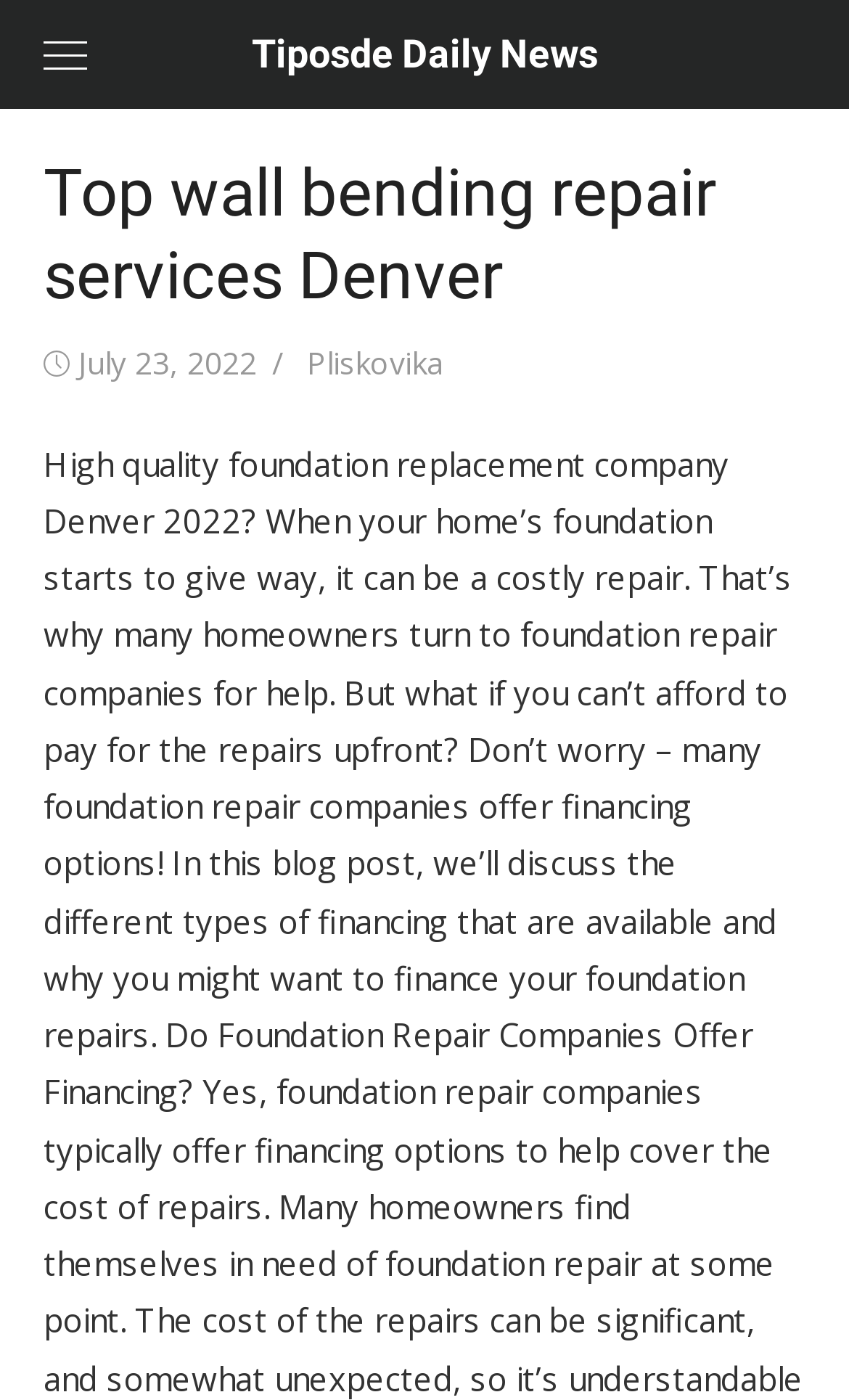Extract the bounding box coordinates for the UI element described by the text: "Pliskovika". The coordinates should be in the form of [left, top, right, bottom] with values between 0 and 1.

[0.362, 0.244, 0.523, 0.274]